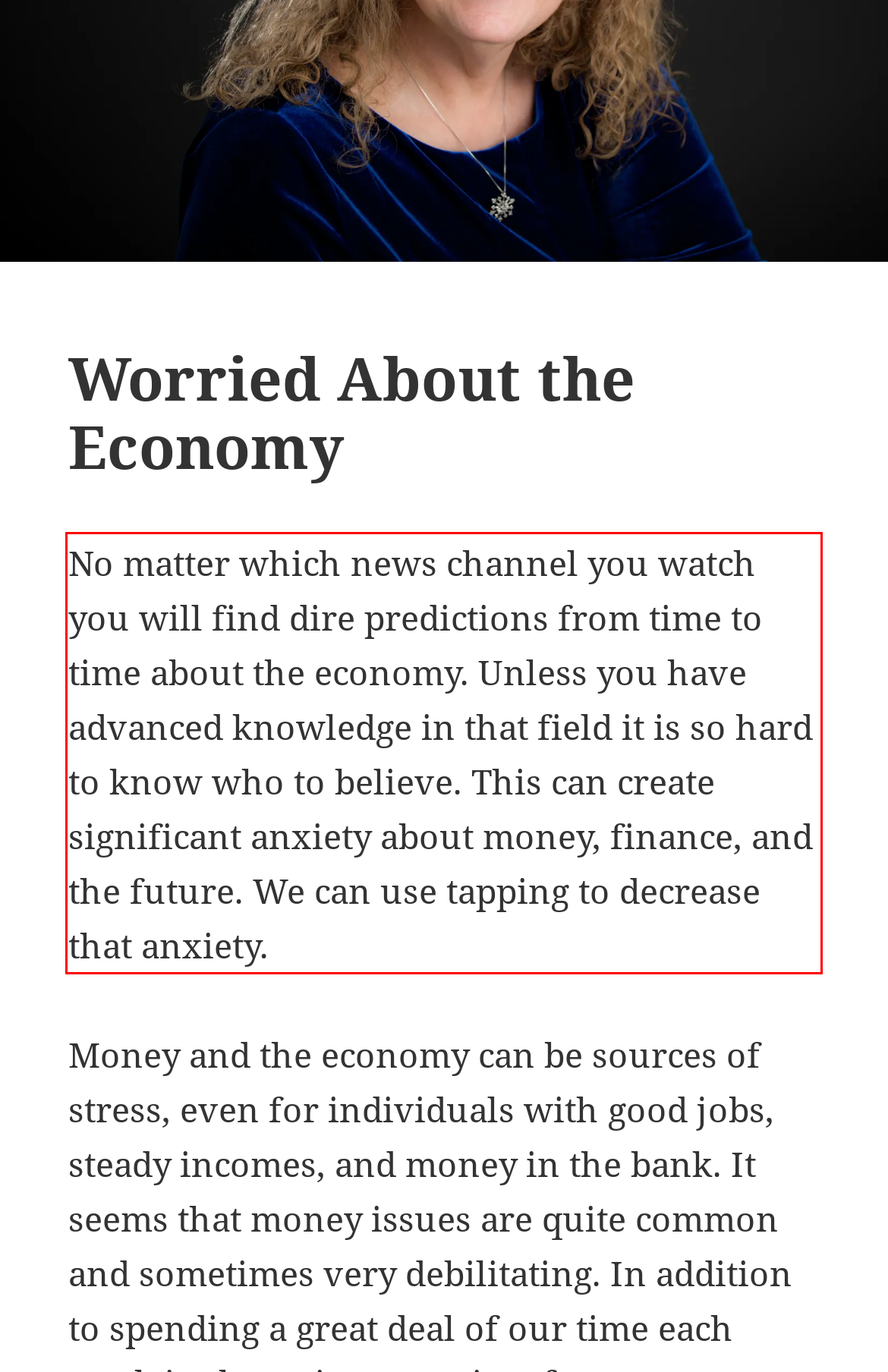Please examine the screenshot of the webpage and read the text present within the red rectangle bounding box.

No matter which news channel you watch you will find dire predictions from time to time about the economy. Unless you have advanced knowledge in that field it is so hard to know who to believe. This can create significant anxiety about money, finance, and the future. We can use tapping to decrease that anxiety.